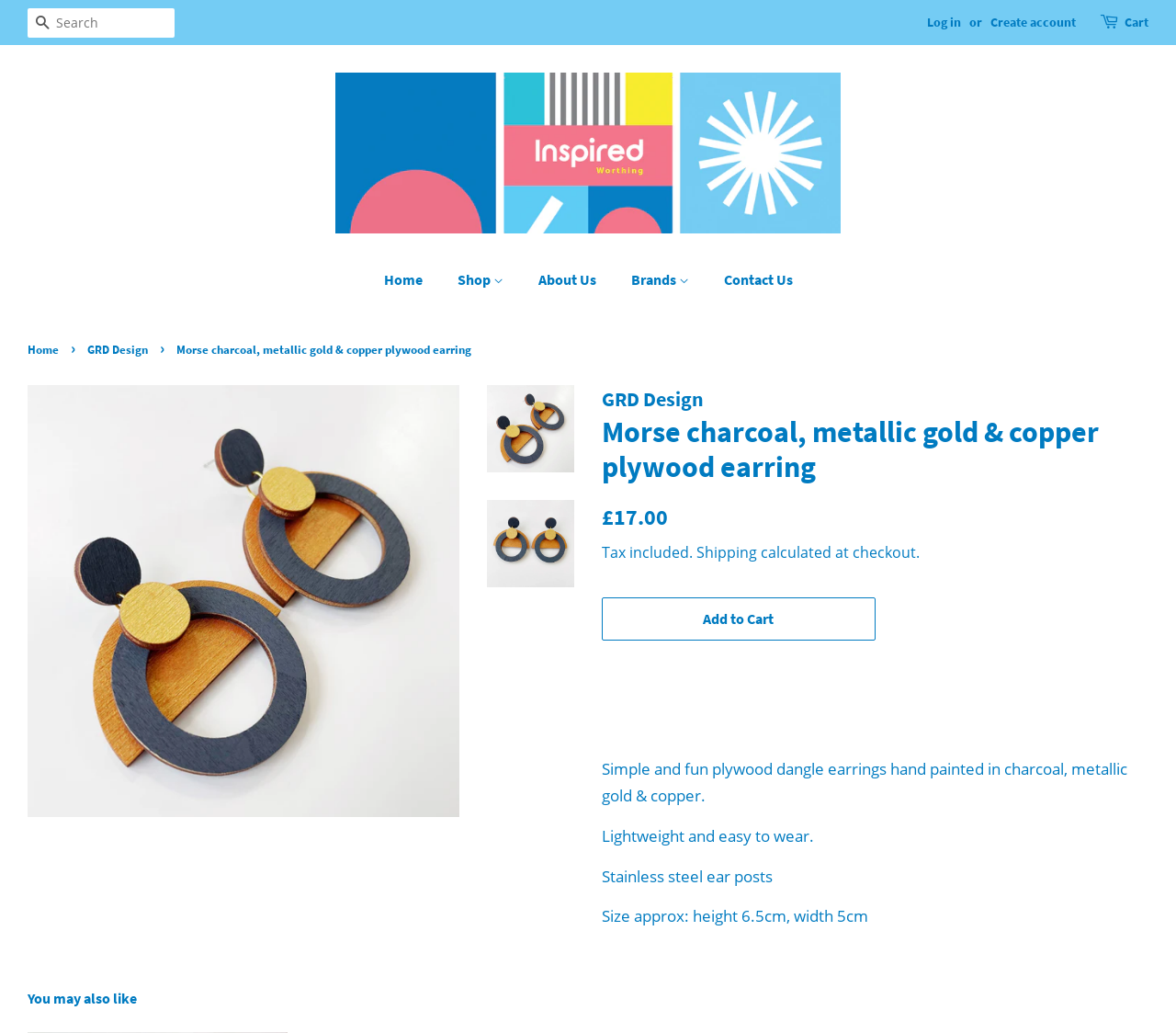What is the price of the Morse charcoal earrings?
Based on the image, give a one-word or short phrase answer.

£17.00